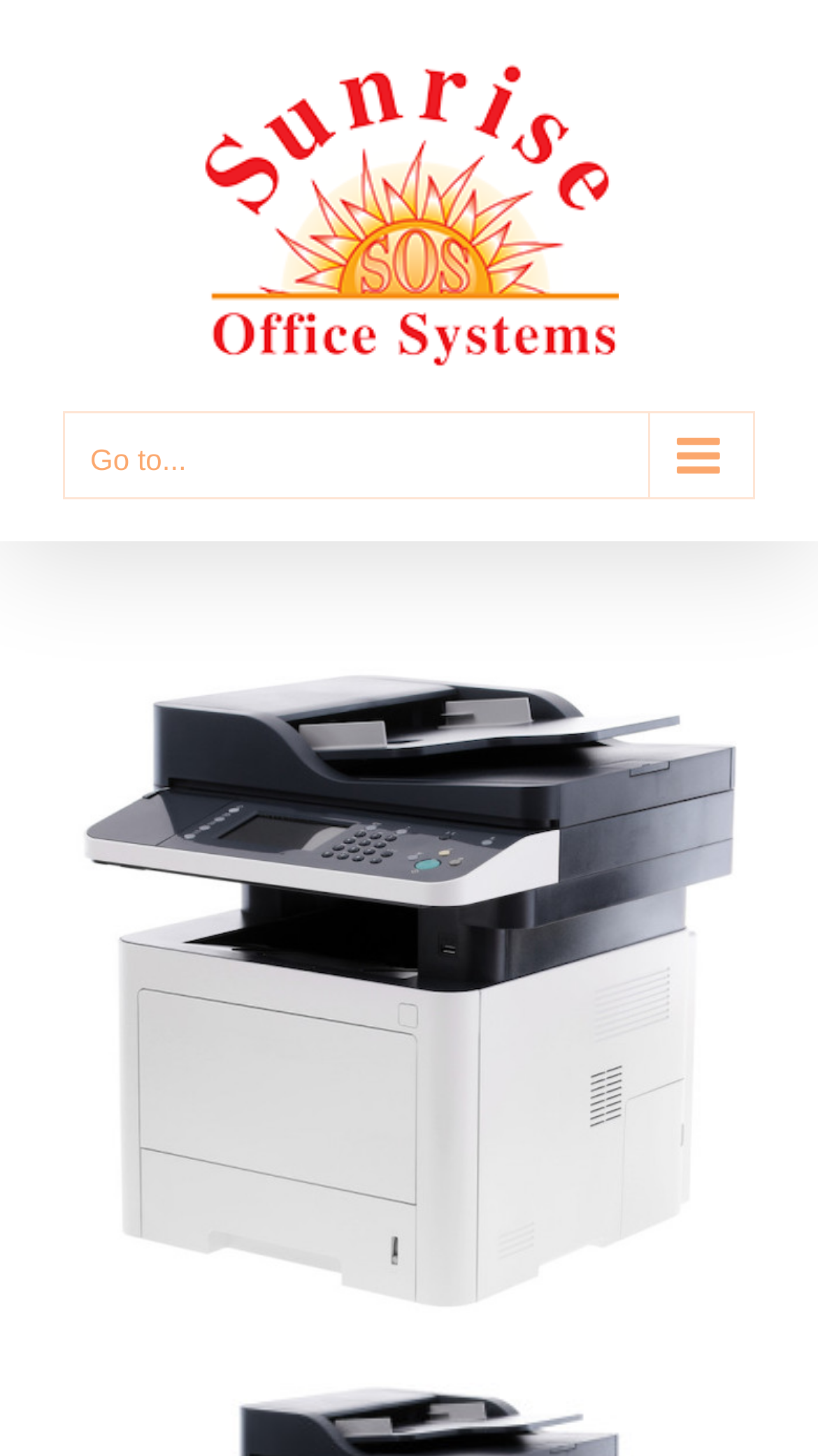Look at the image and give a detailed response to the following question: What is the purpose of the button?

The button with the text 'Go to...' and an arrow icon is used to expand or collapse the mobile menu, allowing users to navigate to different sections of the website.